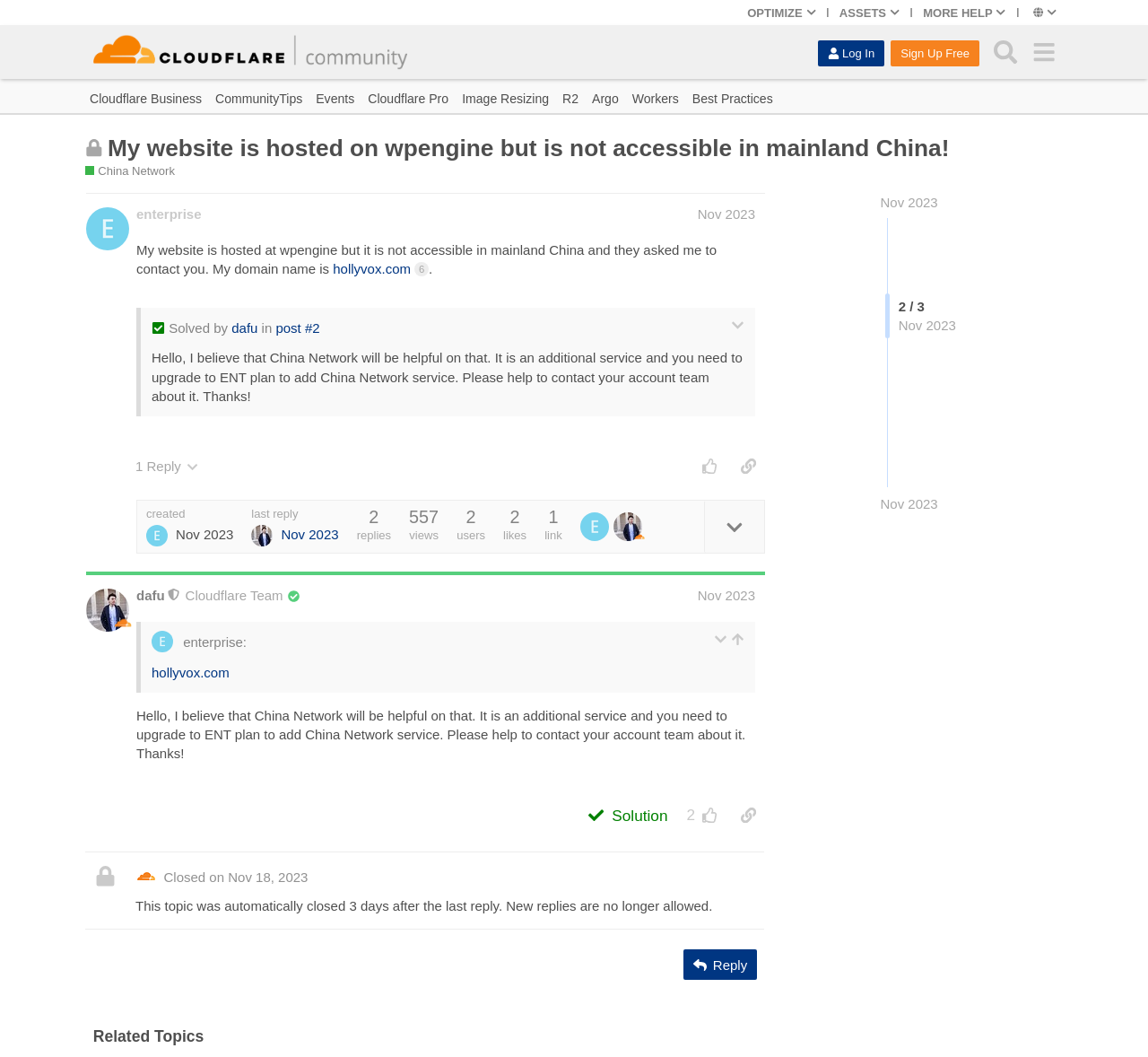Specify the bounding box coordinates of the area to click in order to execute this command: 'Click on the 'Log In' button'. The coordinates should consist of four float numbers ranging from 0 to 1, and should be formatted as [left, top, right, bottom].

[0.712, 0.038, 0.77, 0.063]